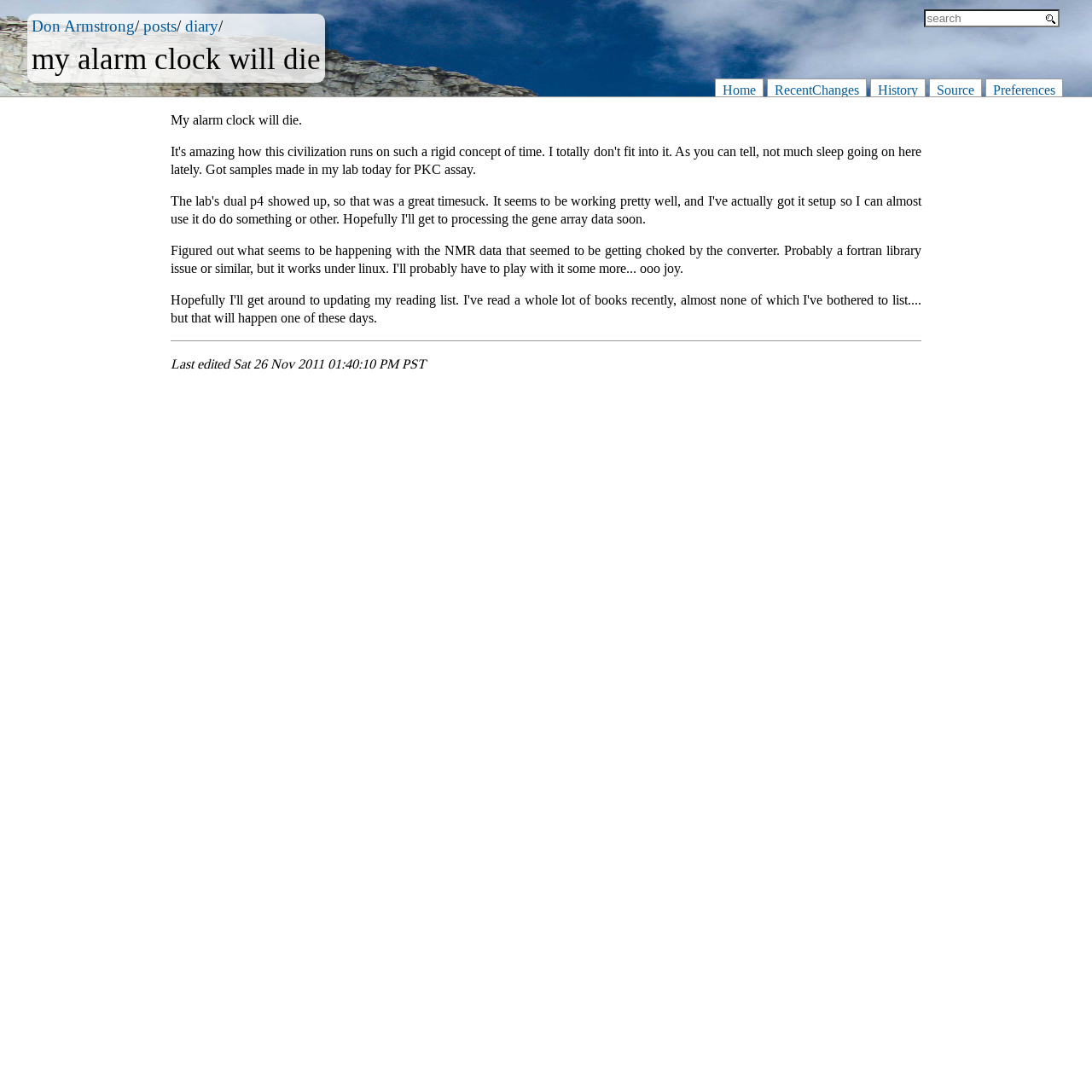Identify the bounding box coordinates for the region of the element that should be clicked to carry out the instruction: "go to home page". The bounding box coordinates should be four float numbers between 0 and 1, i.e., [left, top, right, bottom].

[0.662, 0.074, 0.692, 0.09]